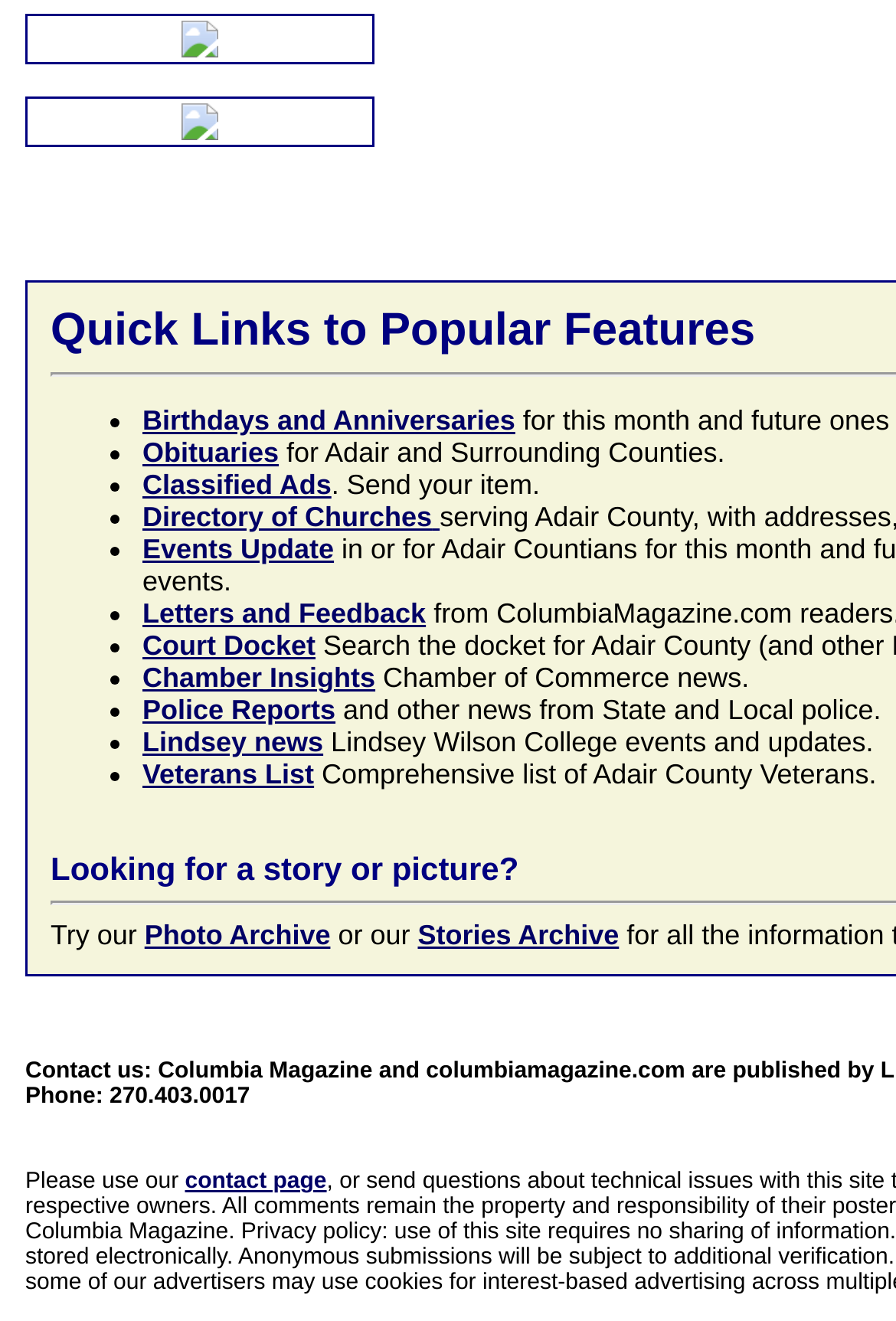Could you determine the bounding box coordinates of the clickable element to complete the instruction: "Check the photo archive"? Provide the coordinates as four float numbers between 0 and 1, i.e., [left, top, right, bottom].

[0.161, 0.696, 0.369, 0.72]